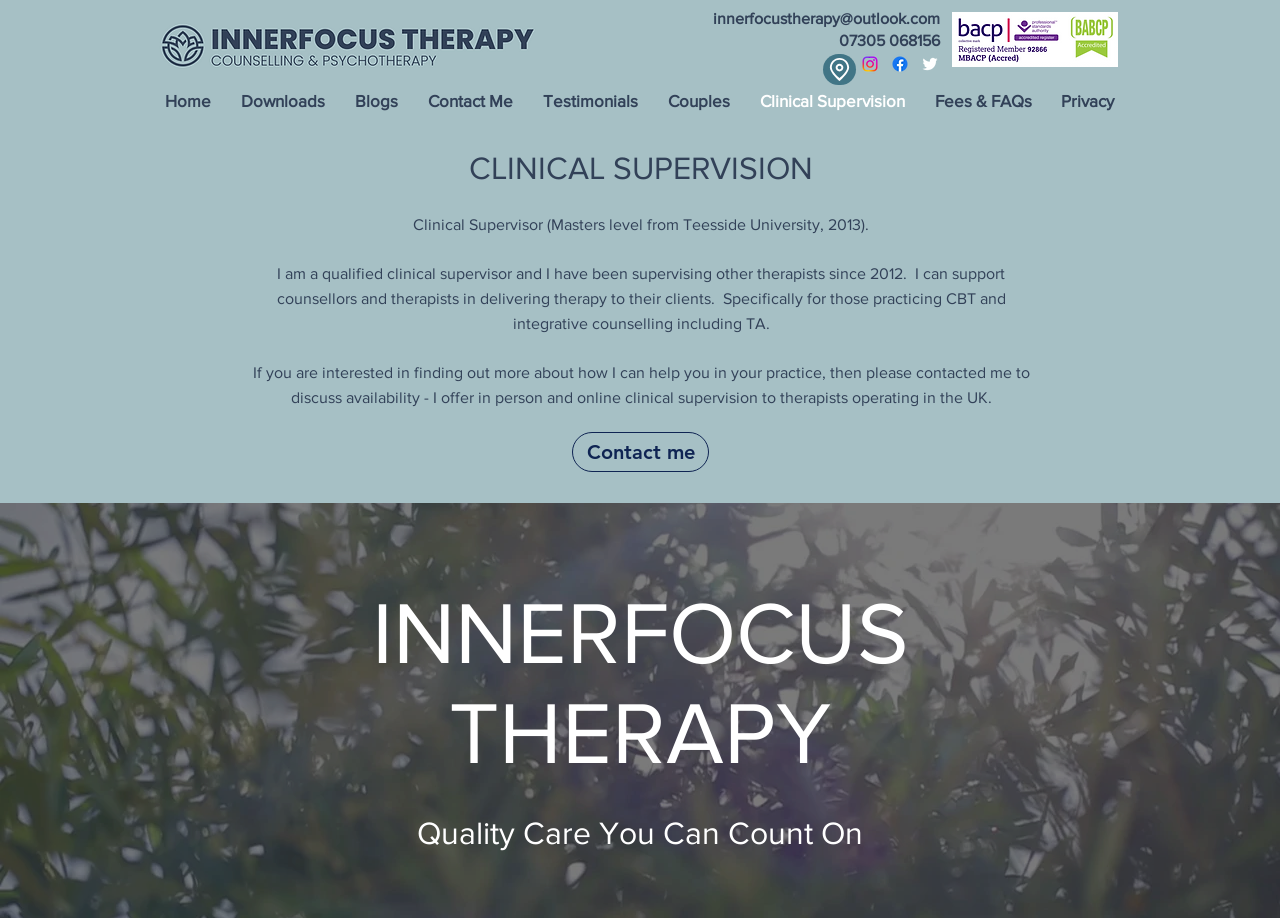Use a single word or phrase to answer the question: What social media platforms are linked on the webpage?

Instagram, Facebook, Twitter